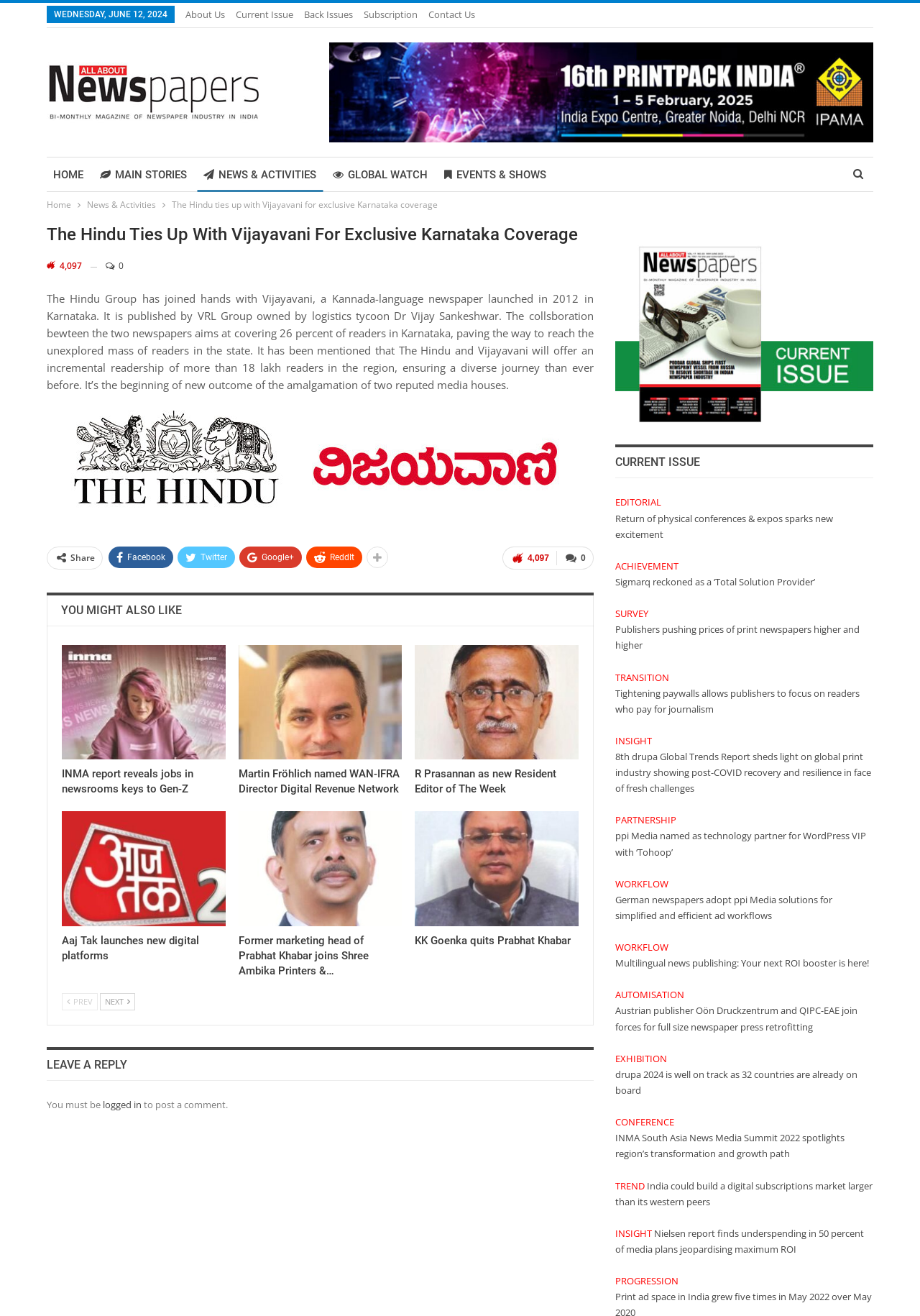What is the name of the logistics tycoon who owns VRL Group?
Provide an in-depth and detailed answer to the question.

The answer can be found in the article section of the webpage, where it is mentioned that 'It is published by VRL Group owned by logistics tycoon Dr Vijay Sankeshwar.'